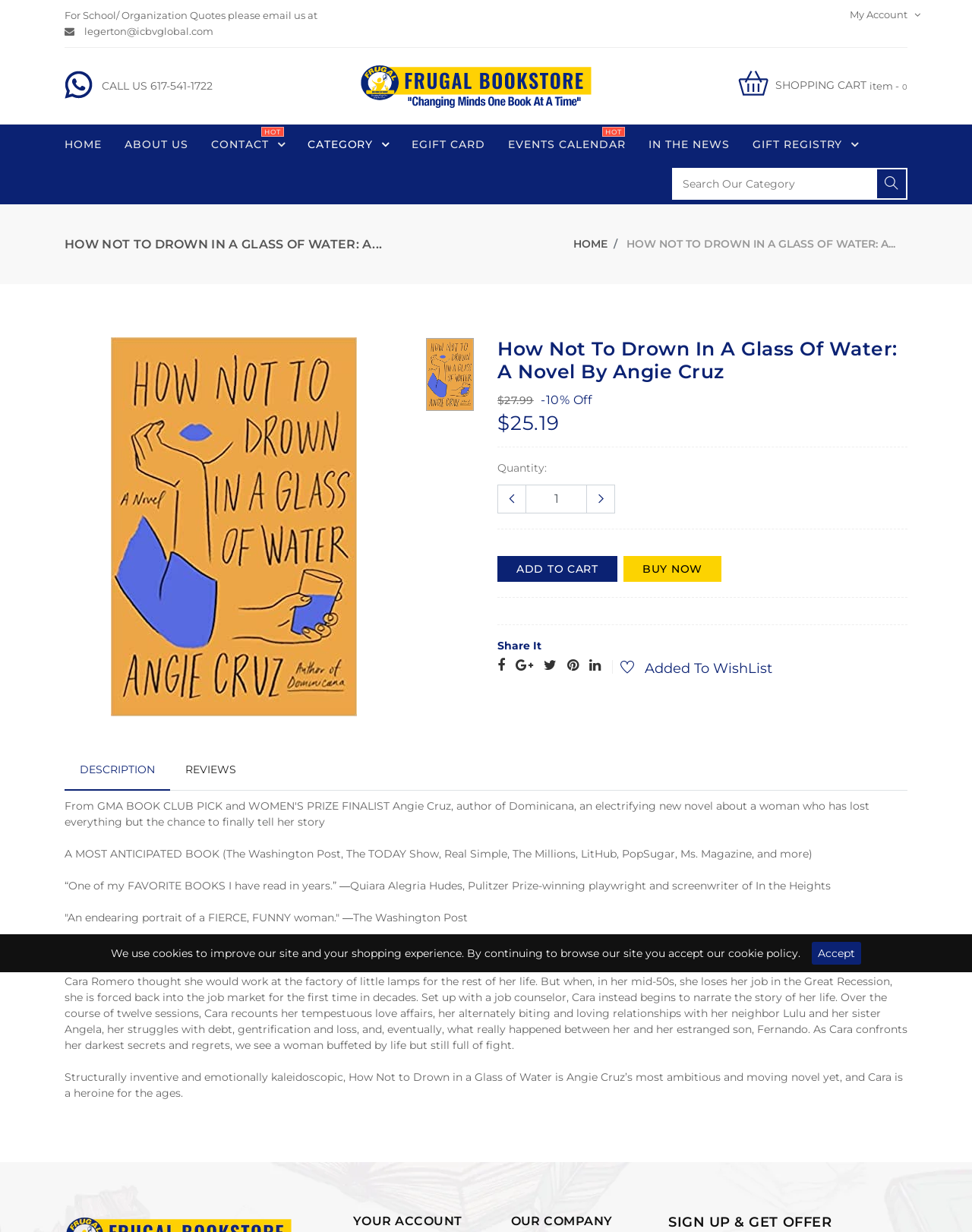From the element description: "Buy Now", extract the bounding box coordinates of the UI element. The coordinates should be expressed as four float numbers between 0 and 1, in the order [left, top, right, bottom].

[0.641, 0.451, 0.742, 0.472]